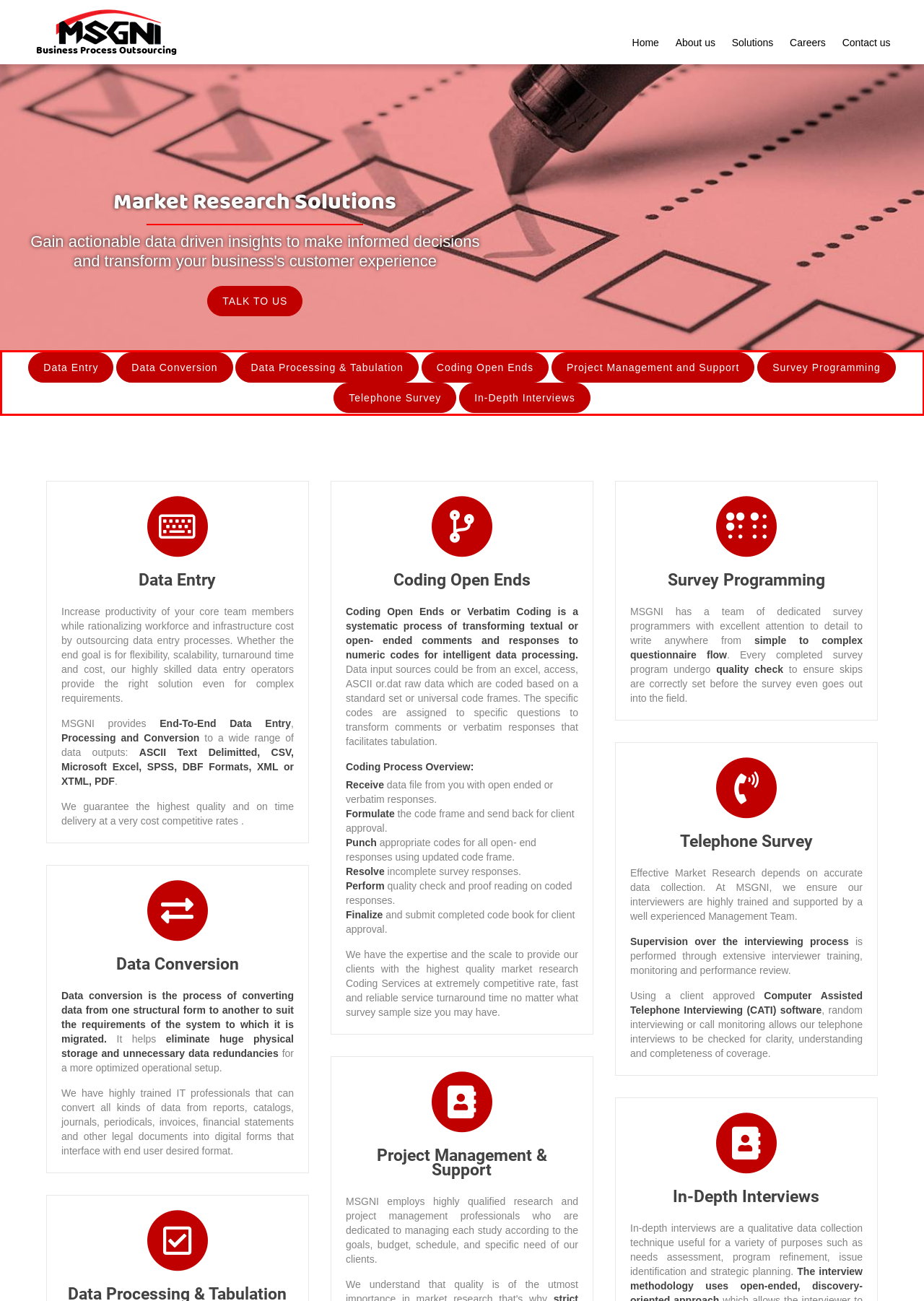You are provided with a webpage screenshot that includes a red rectangle bounding box. Extract the text content from within the bounding box using OCR.

Data Entry Data Conversion Data Processing & Tabulation Coding Open Ends Project Management and Support Survey Programming Telephone Survey In-Depth Interviews